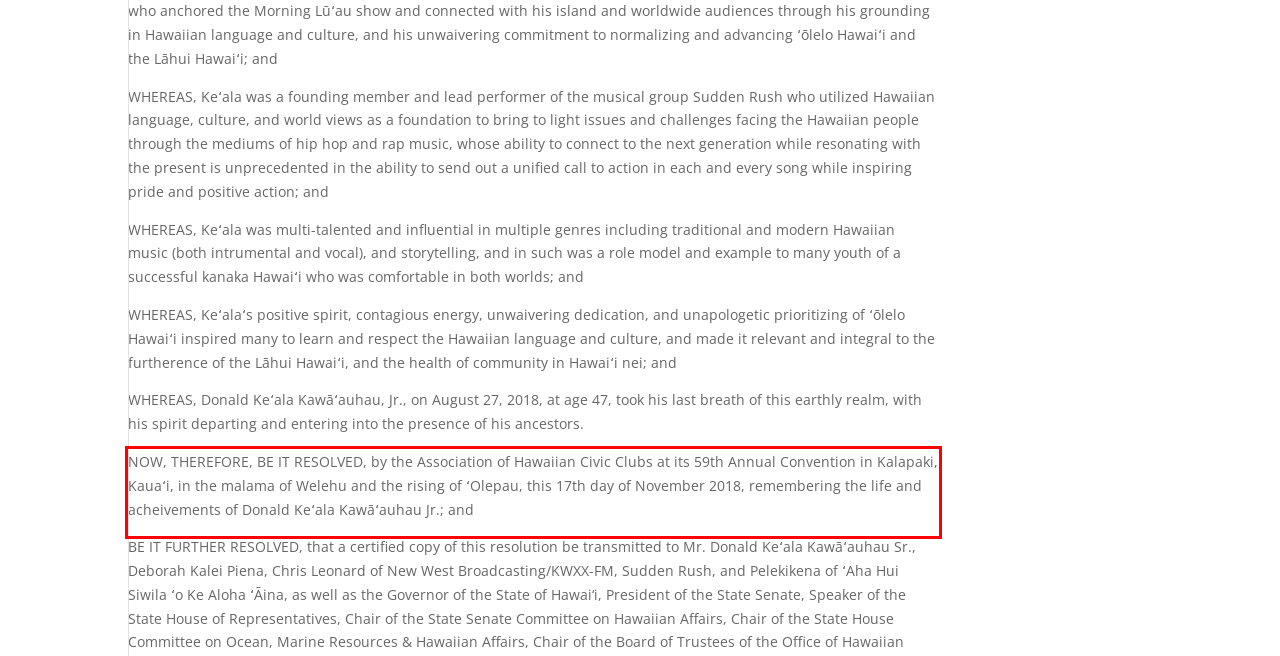You are looking at a screenshot of a webpage with a red rectangle bounding box. Use OCR to identify and extract the text content found inside this red bounding box.

NOW, THEREFORE, BE IT RESOLVED, by the Association of Hawaiian Civic Clubs at its 59th Annual Convention in Kalapaki, Kauaʻi, in the malama of Welehu and the rising of ʻOlepau, this 17th day of November 2018, remembering the life and acheivements of Donald Keʻala Kawāʻauhau Jr.; and